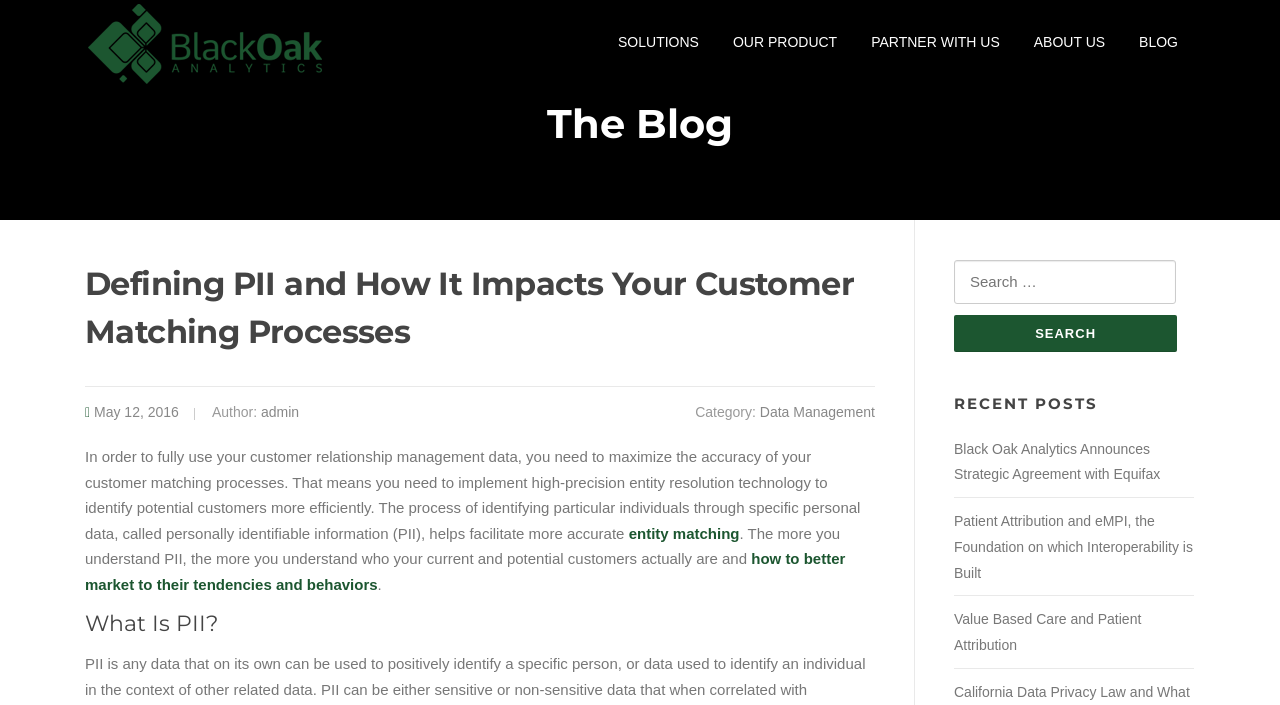Using the webpage screenshot, find the UI element described by Partner with Us. Provide the bounding box coordinates in the format (top-left x, top-left y, bottom-right x, bottom-right y), ensuring all values are floating point numbers between 0 and 1.

[0.667, 0.0, 0.794, 0.121]